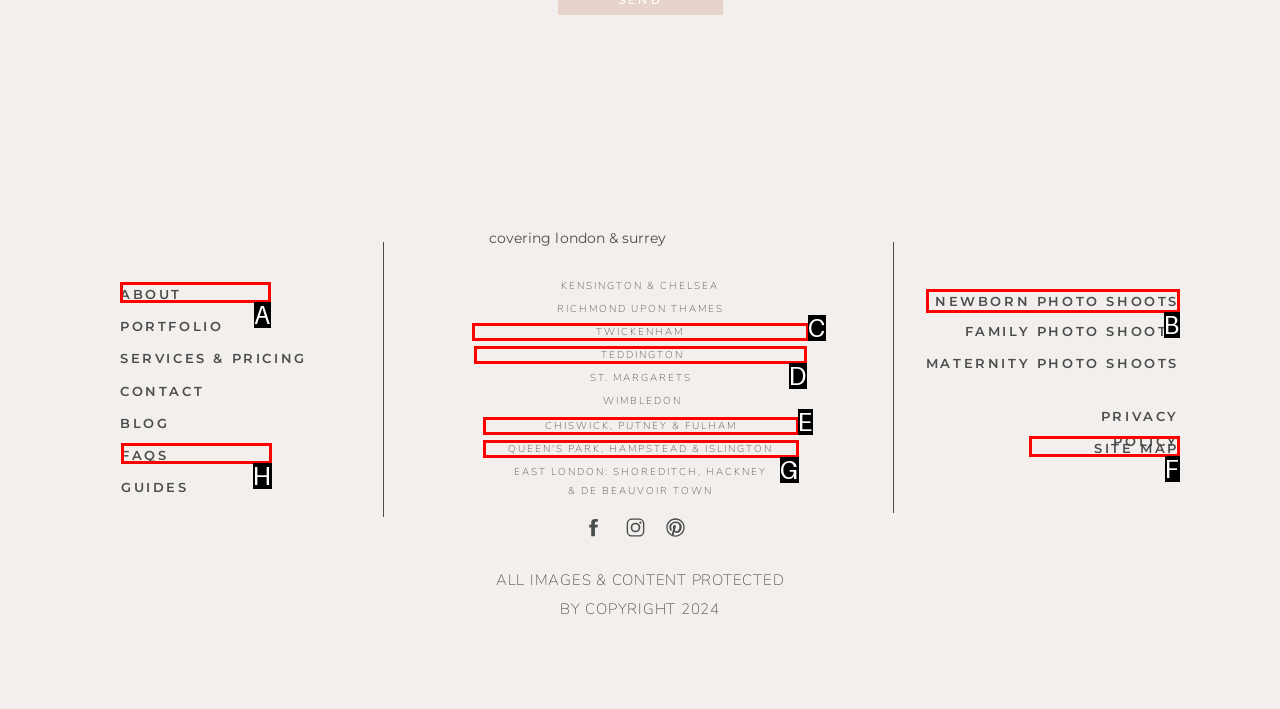Choose the UI element that best aligns with the description: Teddington
Respond with the letter of the chosen option directly.

D